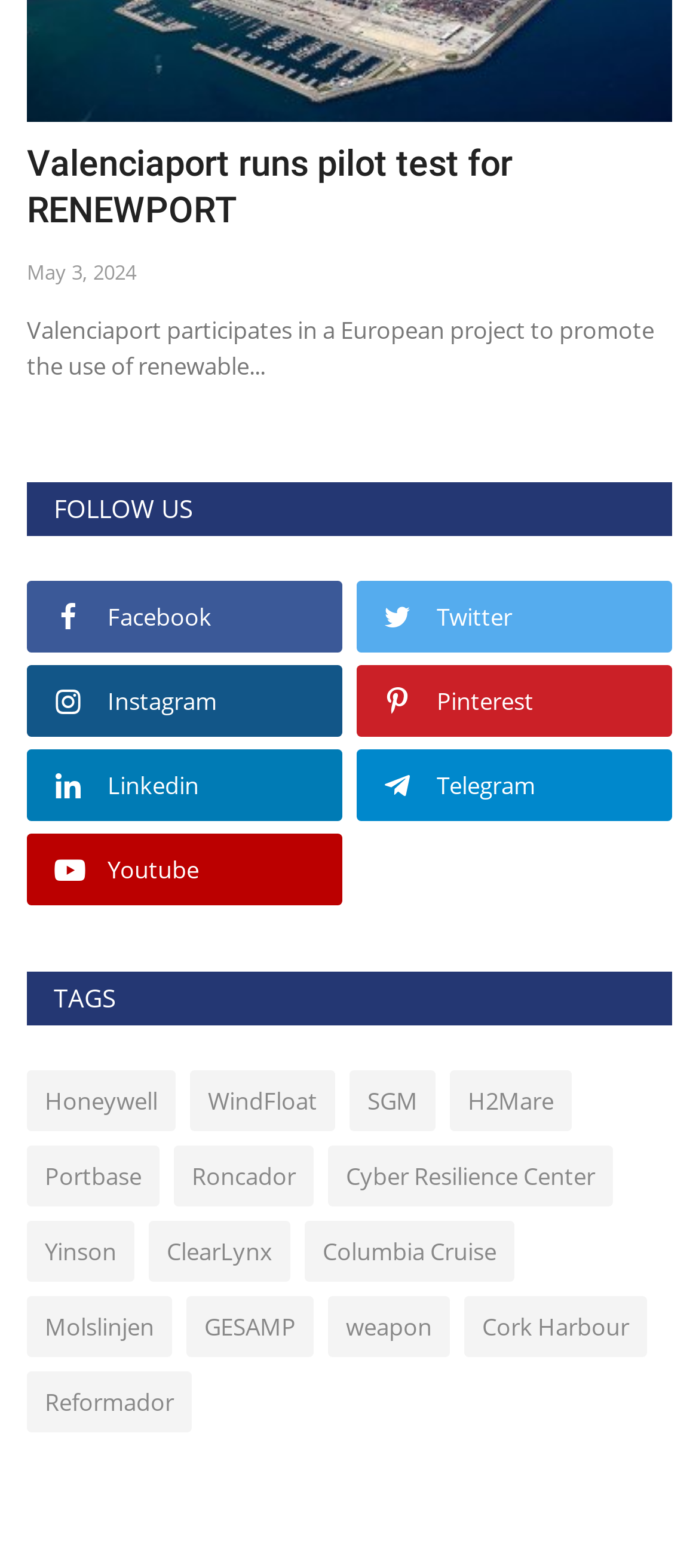Please analyze the image and give a detailed answer to the question:
What is the purpose of the links under 'TAGS'?

The links under 'TAGS' likely lead to related content or pages on the website that are relevant to the listed company names or tags, allowing users to explore more information on these topics.